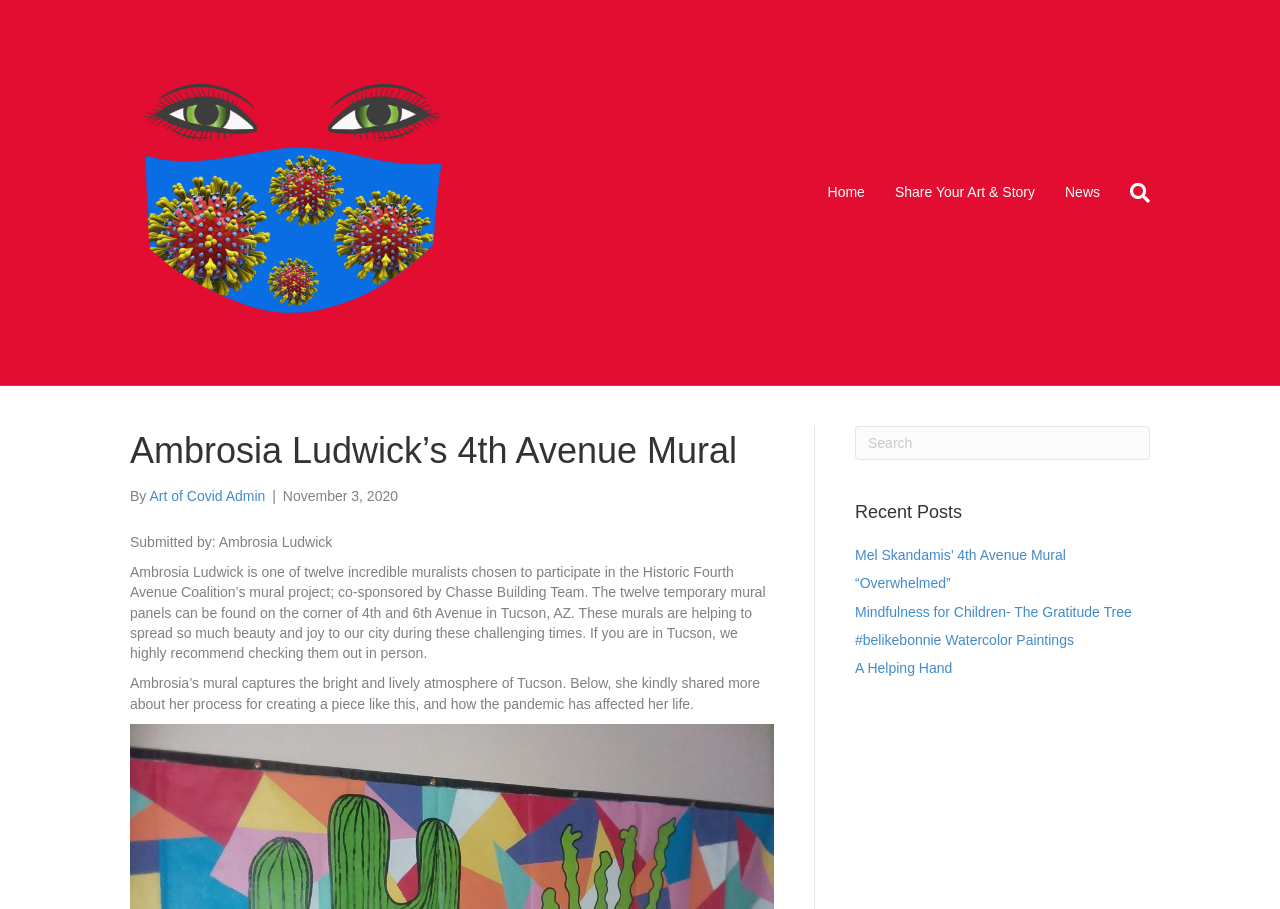Generate a comprehensive caption for the webpage you are viewing.

The webpage is about Ambrosia Ludwick's 4th Avenue Mural, which is part of the Historic Fourth Avenue Coalition's mural project. At the top of the page, there is a header menu with links to "Search", "Home", "Share Your Art & Story", and "News". Below the header menu, there is a large image with the title "The Art of Covid" and a link to the same title.

The main content of the page is divided into two sections. On the left side, there is a heading that reads "Ambrosia Ludwick's 4th Avenue Mural" followed by a brief description of the mural project and the artist's background. Below this, there is a paragraph of text that describes the mural and its significance, as well as a quote from the artist about her process and how the pandemic has affected her life.

On the right side of the page, there is a complementary section with a search box and a heading that reads "Recent Posts". Below this, there are five links to other articles or posts, including "Mel Skandamis' 4th Avenue Mural", "“Overwhelmed”", "Mindfulness for Children- The Gratitude Tree", "#belikebonnie Watercolor Paintings", and "A Helping Hand".